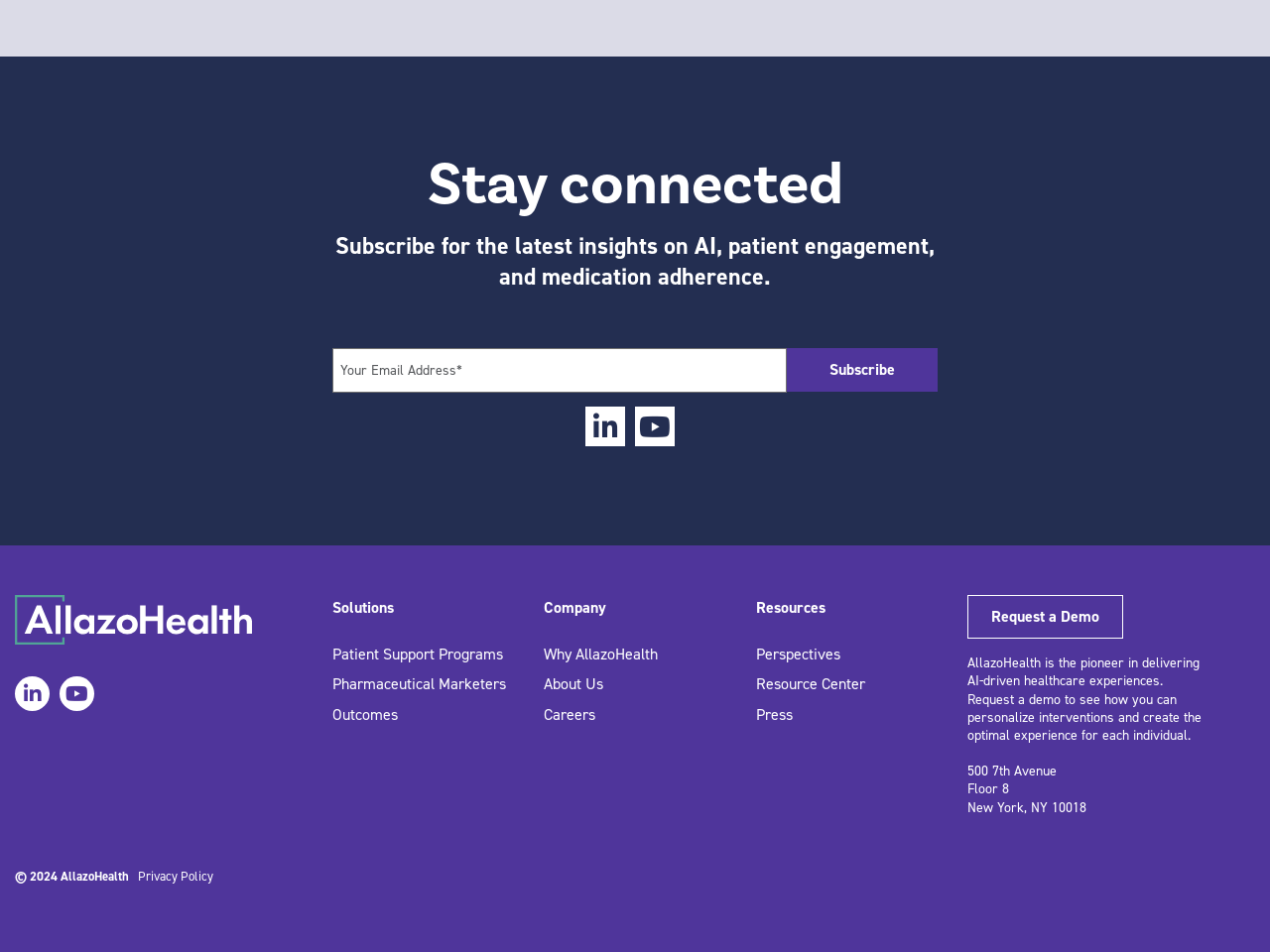Locate the bounding box coordinates of the element's region that should be clicked to carry out the following instruction: "Request a demo". The coordinates need to be four float numbers between 0 and 1, i.e., [left, top, right, bottom].

[0.762, 0.625, 0.884, 0.671]